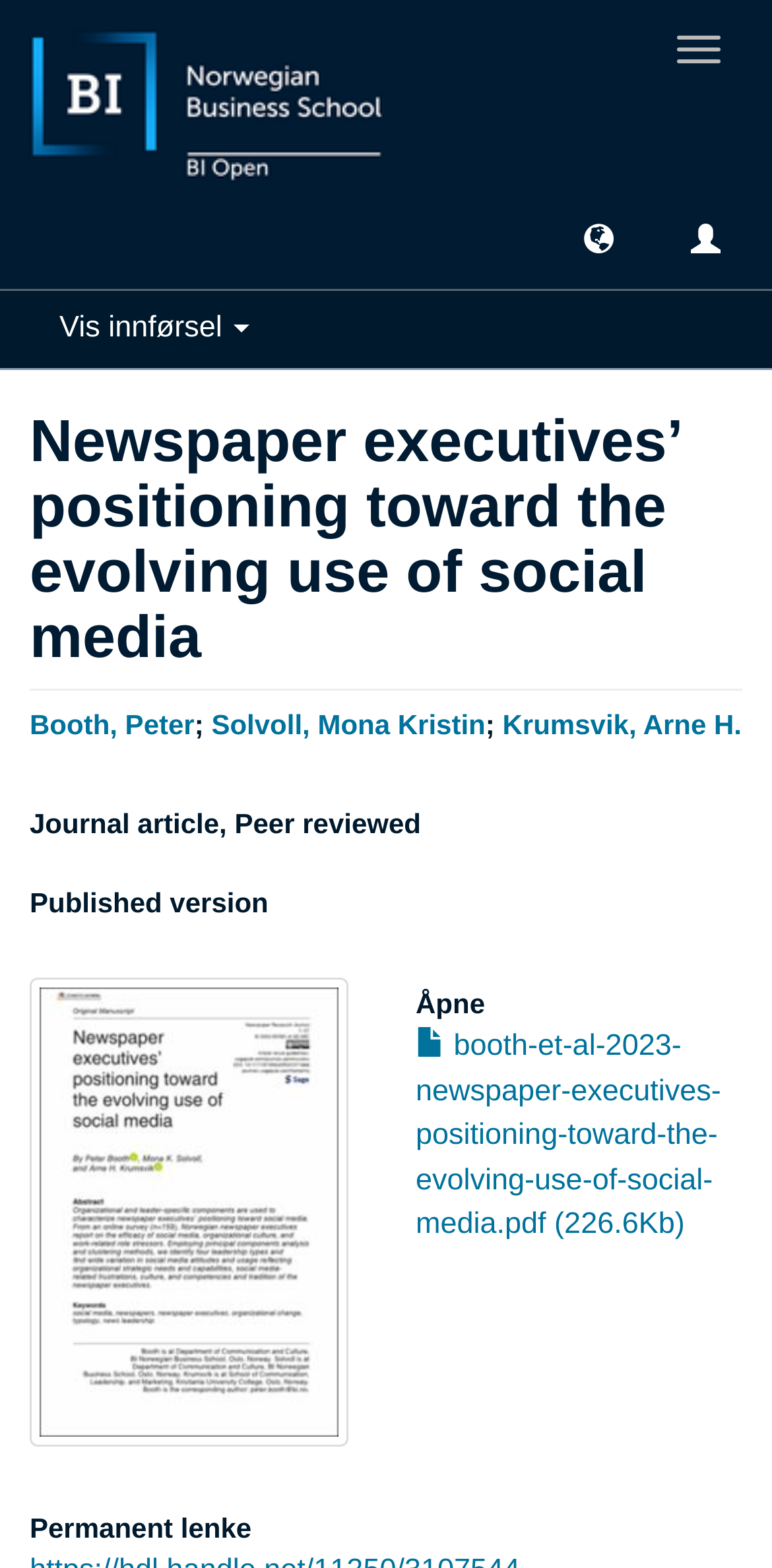What is the file type of the downloadable file?
Please answer the question with a single word or phrase, referencing the image.

PDF